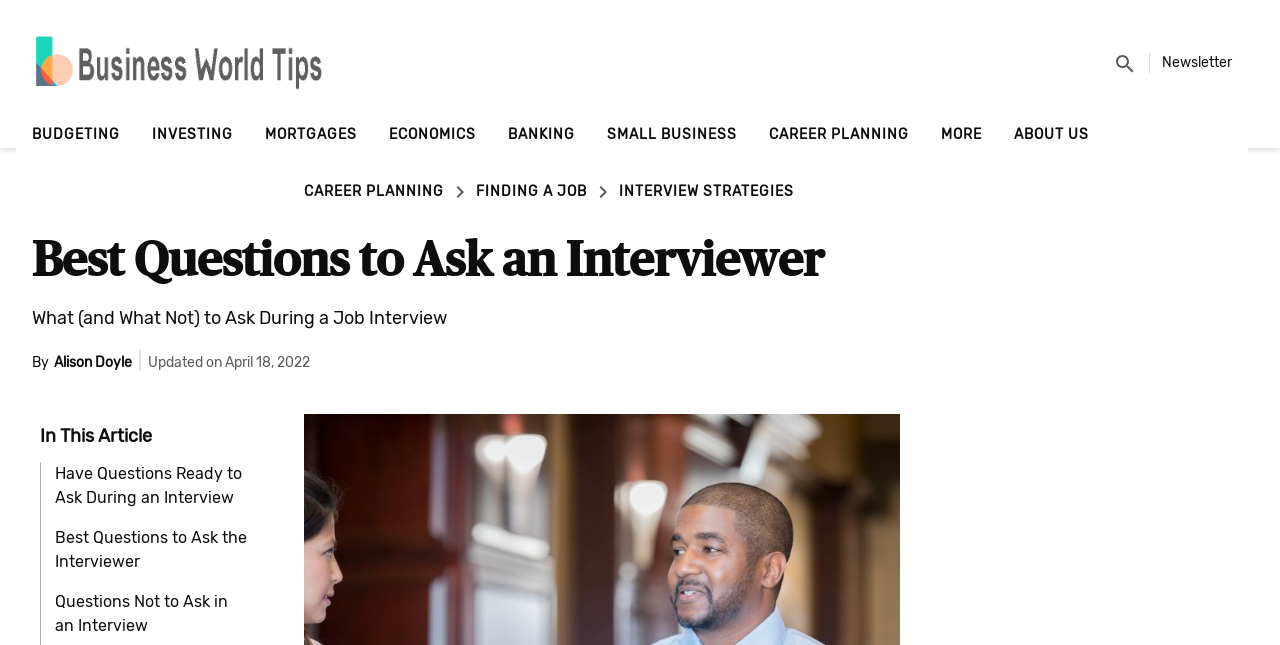Please mark the clickable region by giving the bounding box coordinates needed to complete this instruction: "go to home page".

[0.025, 0.05, 0.259, 0.147]